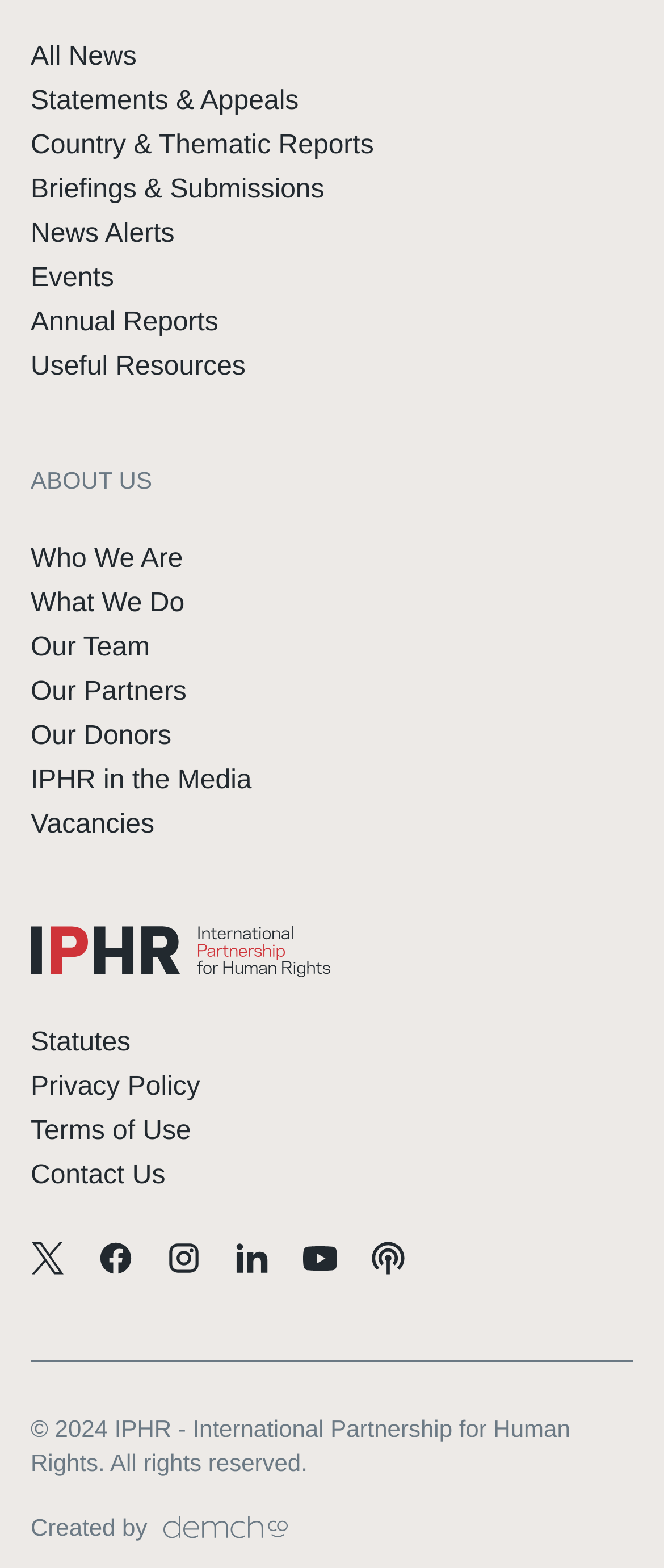Locate the UI element described by Who We Are and provide its bounding box coordinates. Use the format (top-left x, top-left y, bottom-right x, bottom-right y) with all values as floating point numbers between 0 and 1.

[0.046, 0.348, 0.276, 0.366]